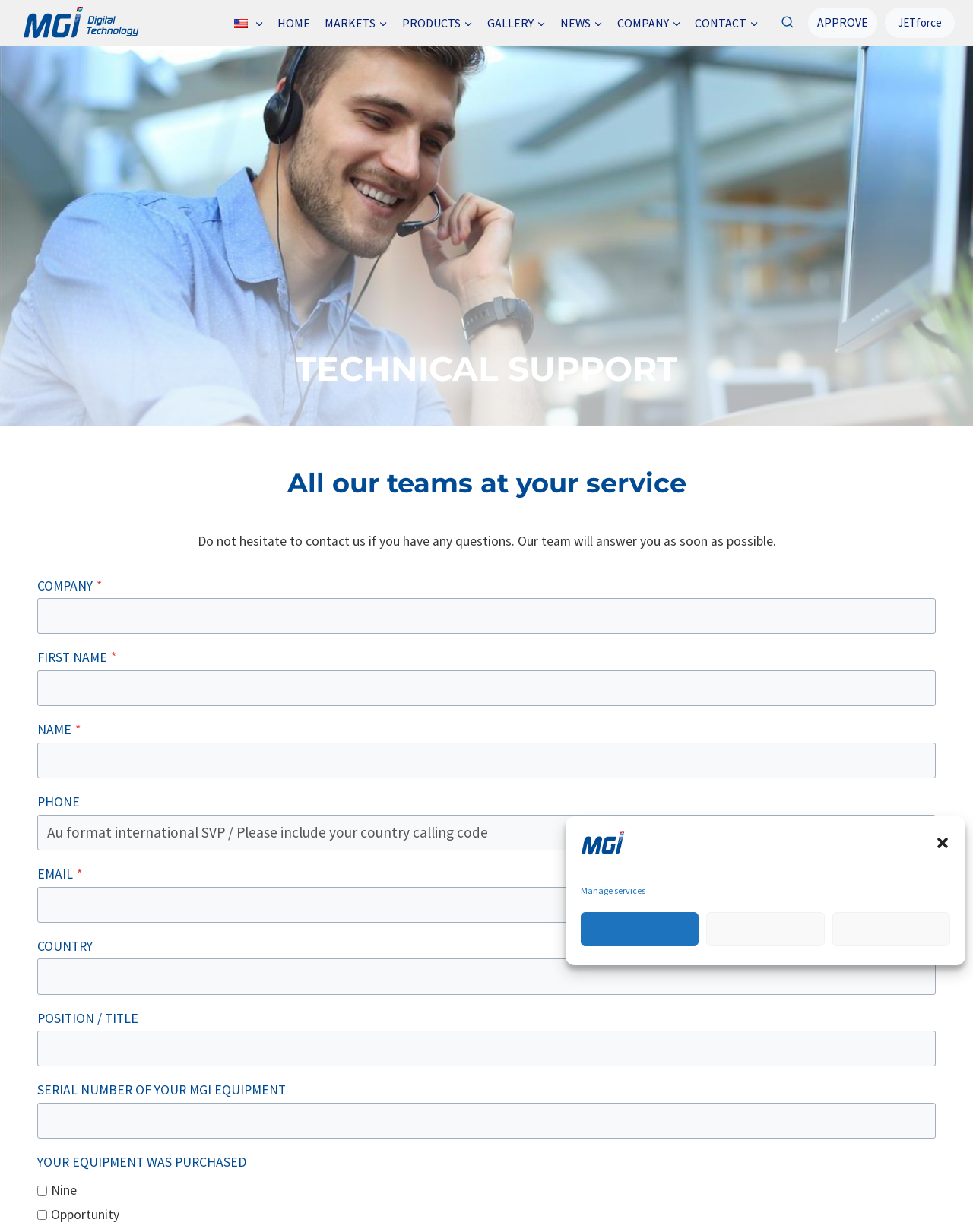What is the company name?
Provide a detailed answer to the question using information from the image.

The company name can be found in the top-left corner of the webpage, where the logo is located. The logo is accompanied by the text 'MGI Digital Technology', which is the company name.